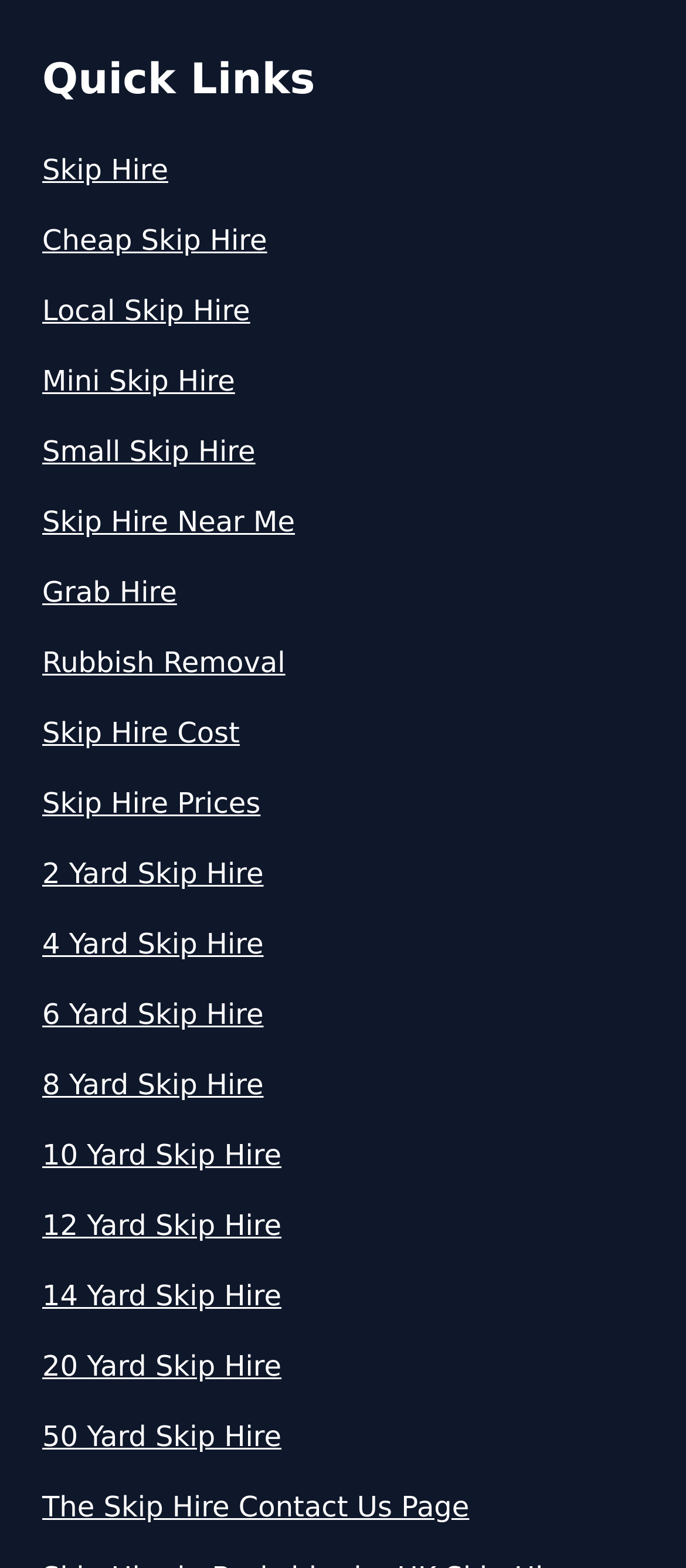Find the bounding box coordinates for the area that should be clicked to accomplish the instruction: "Contact The Skip Hire".

[0.062, 0.948, 0.938, 0.975]